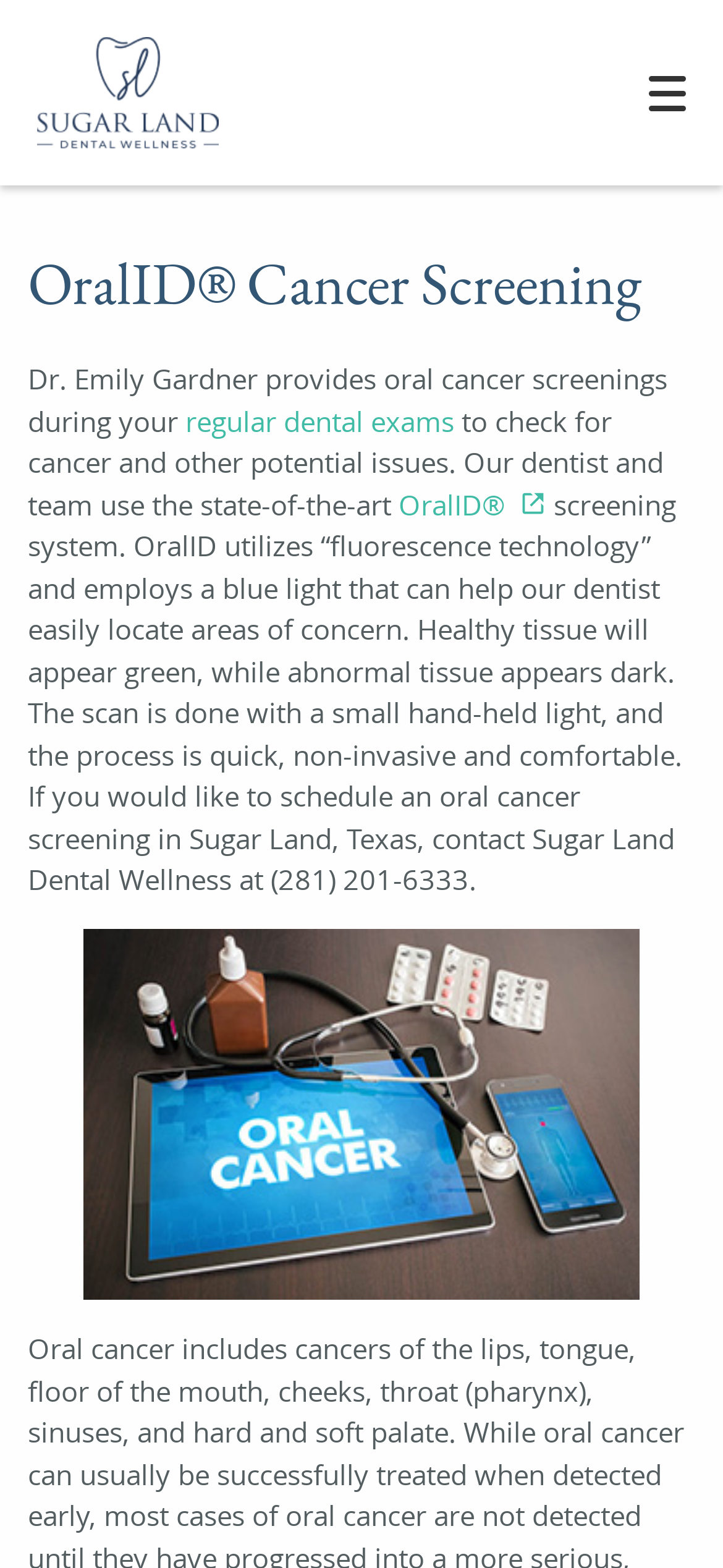What is the purpose of the OralID system?
Please answer the question as detailed as possible based on the image.

I inferred the purpose of the OralID system by reading the text content of the webpage, specifically the sentence 'Our dentist and team use the state-of-the-art OralID screening system... to check for cancer and other potential issues.'